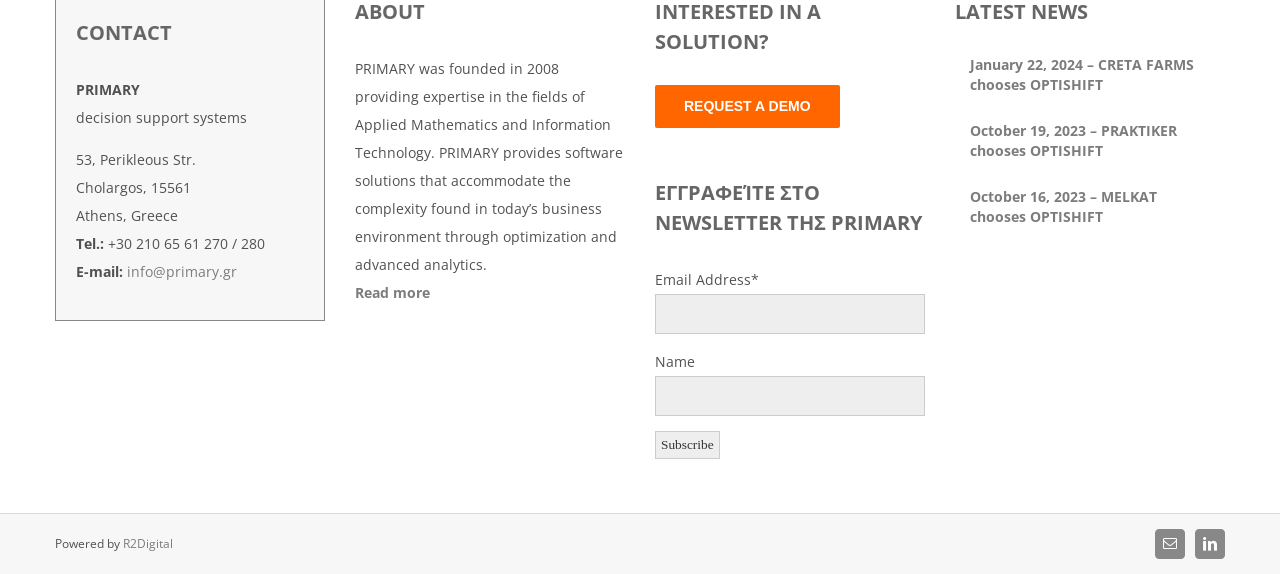Can you determine the bounding box coordinates of the area that needs to be clicked to fulfill the following instruction: "View archives for May 2024"?

None